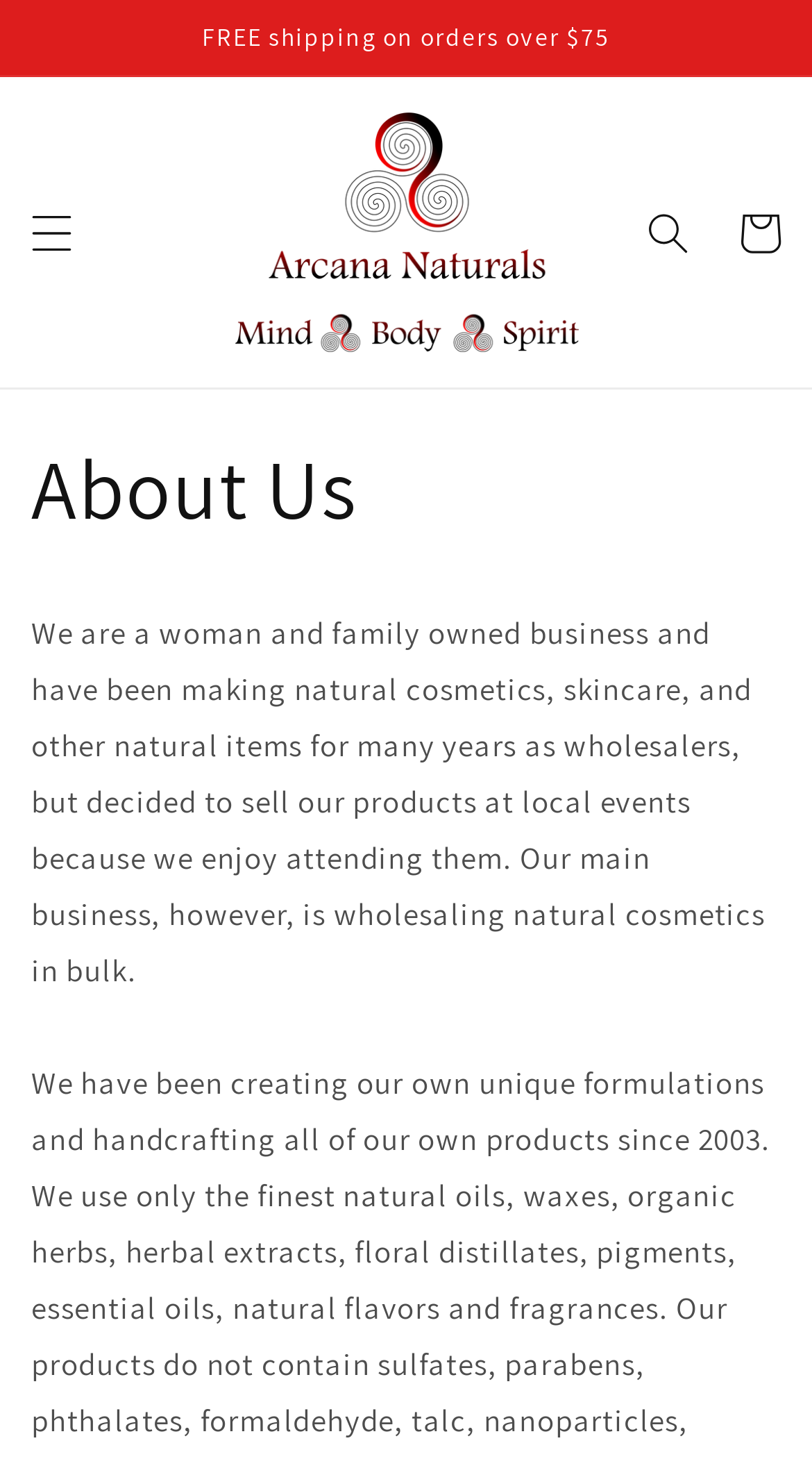Answer the question with a single word or phrase: 
What type of business is Arcana Naturals?

Woman and family owned